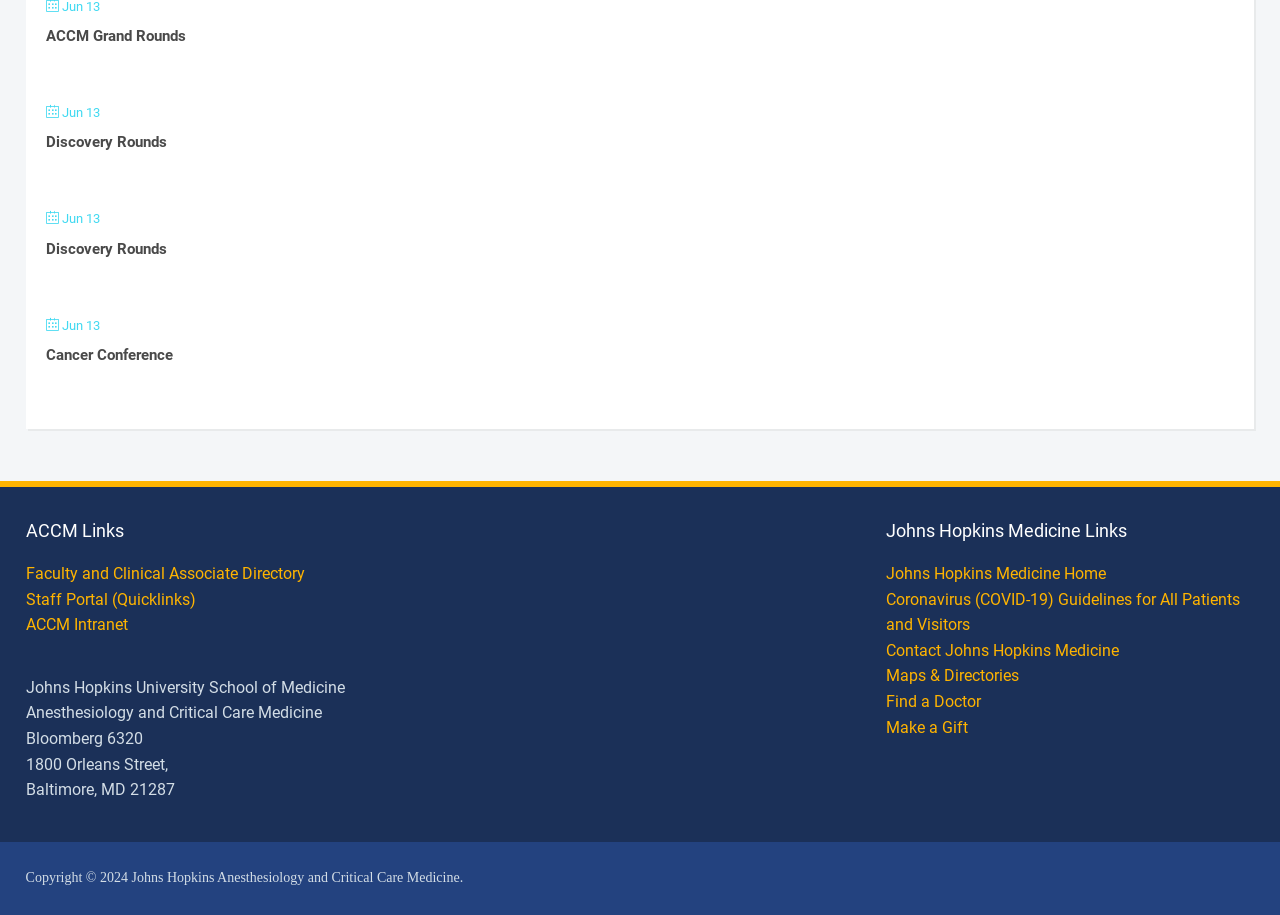Using the information in the image, give a comprehensive answer to the question: 
How many links are present under the 'ACCM Links' heading?

Under the 'ACCM Links' heading, there are three links present: 'Faculty and Clinical Associate Directory', 'Staff Portal (Quicklinks)', and 'ACCM Intranet'.